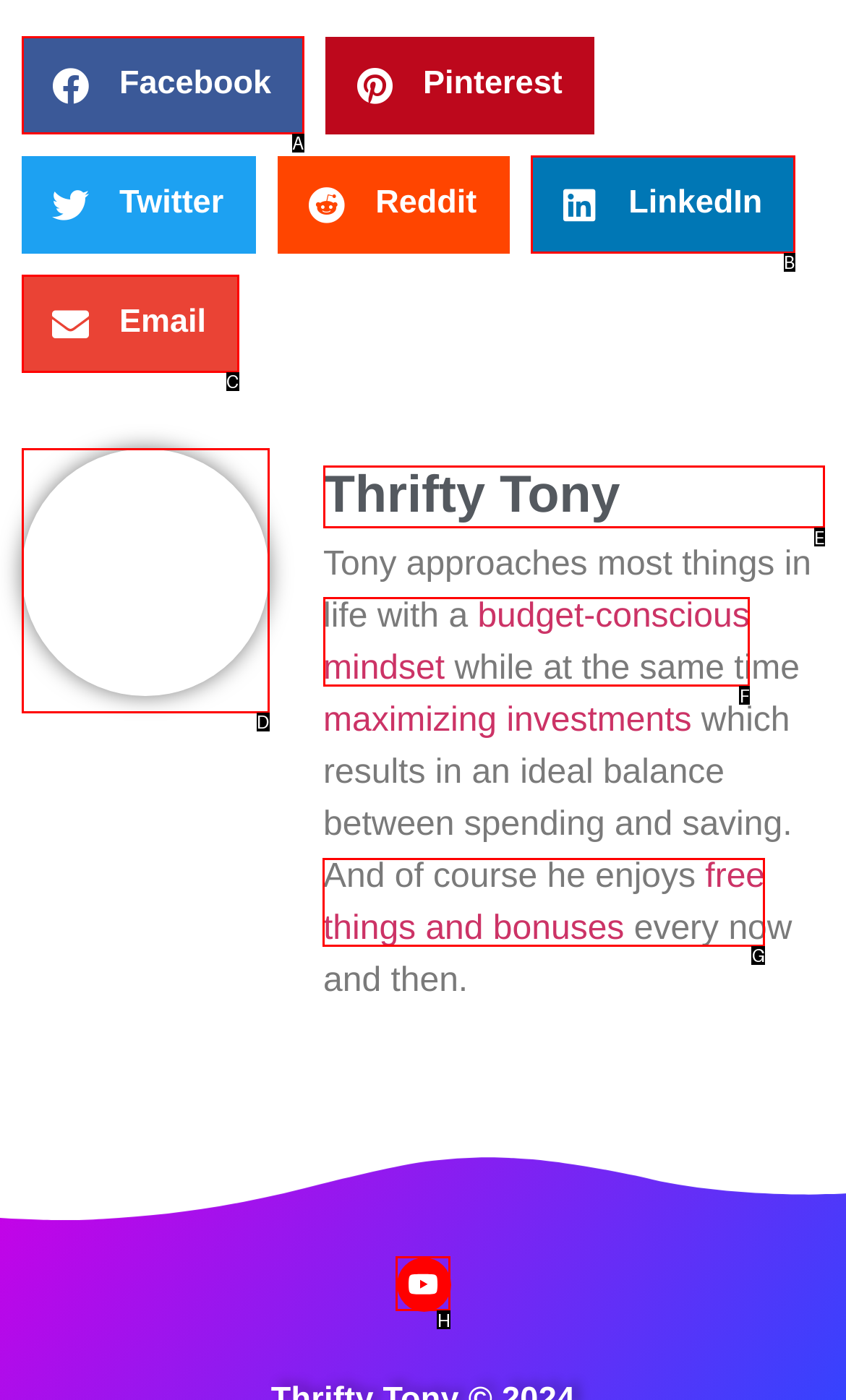Determine which option you need to click to execute the following task: Check out free things and bonuses. Provide your answer as a single letter.

G